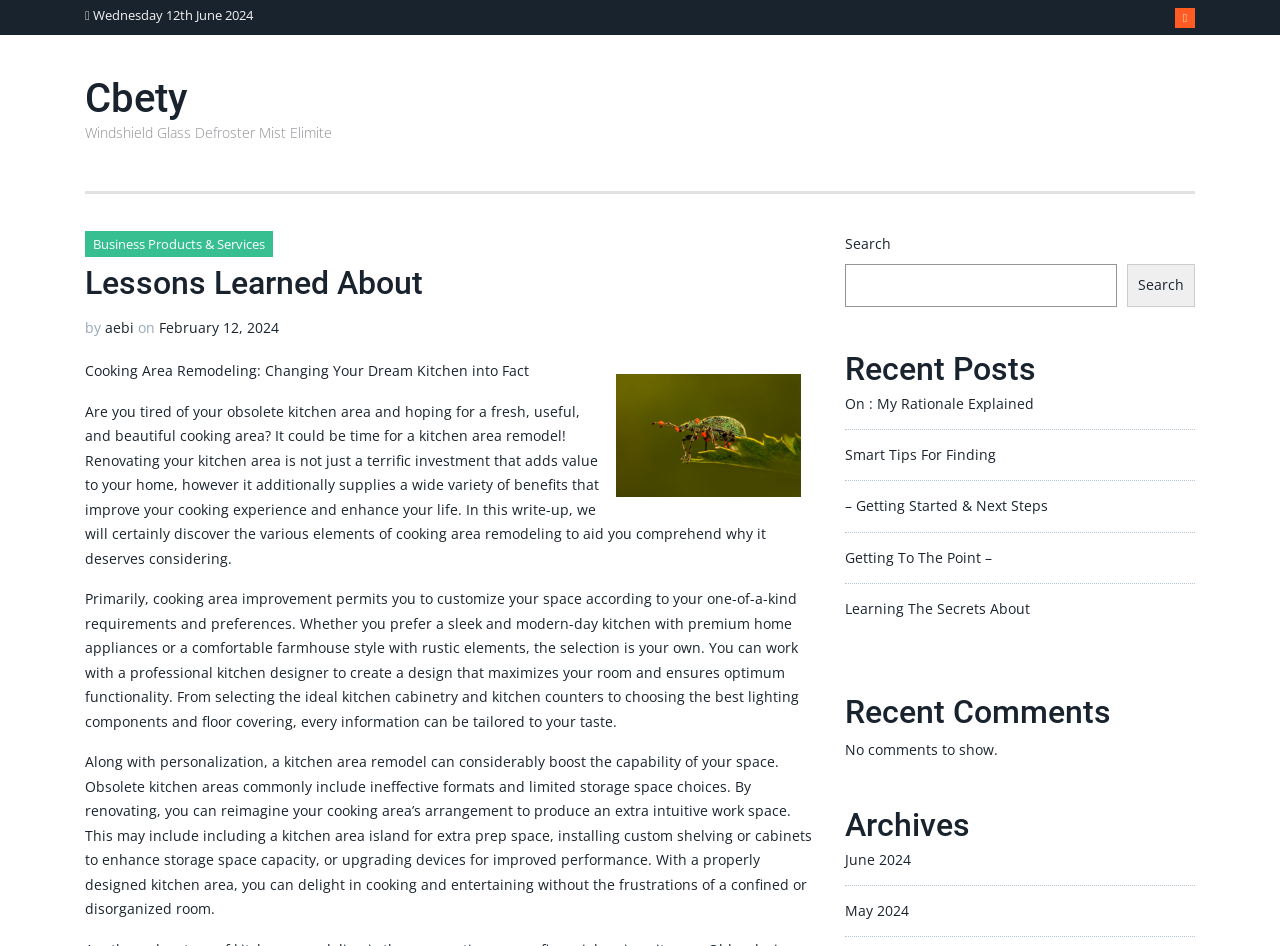What is the title of the article?
Please use the image to provide an in-depth answer to the question.

I found the title 'Lessons Learned About' in the heading element with bounding box coordinates [0.066, 0.281, 0.637, 0.318]. It is part of a larger text 'Lessons Learned About – Cbety' which is the main heading of the webpage.